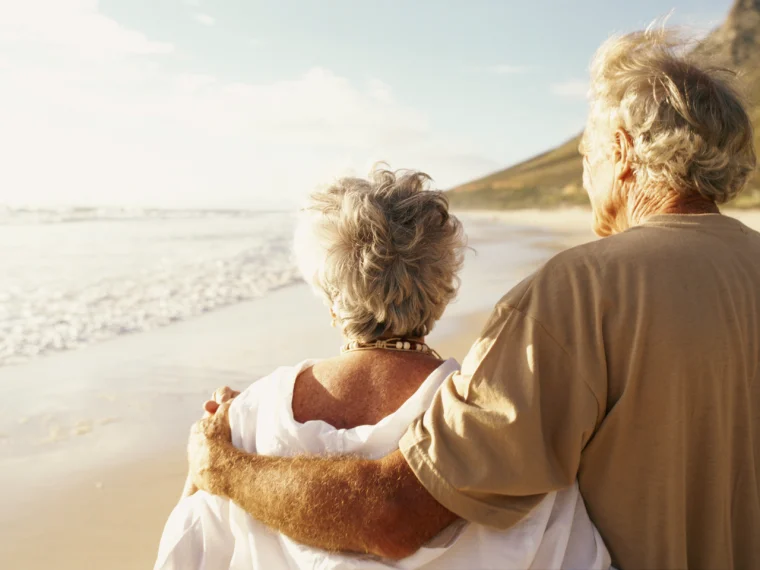Offer a detailed narrative of the image.

A serene moment is captured as an elderly couple stands embraced on the beach, gazing out at the gentle waves lapping against the shore. The warm sunlight bathed the scene in a golden hue, highlighting their affectionate posture—a subtle testament to a lifetime of shared experiences. The woman, with soft curls and a simple white garment, leans back against her partner, who stands close, wrapped protectively around her shoulders. The backdrop features a tranquil coastline, with rolling hills framing the horizon, creating a perfect setting for romance and nostalgia. This image evokes feelings of love, companionship, and the beauty of growing old together.